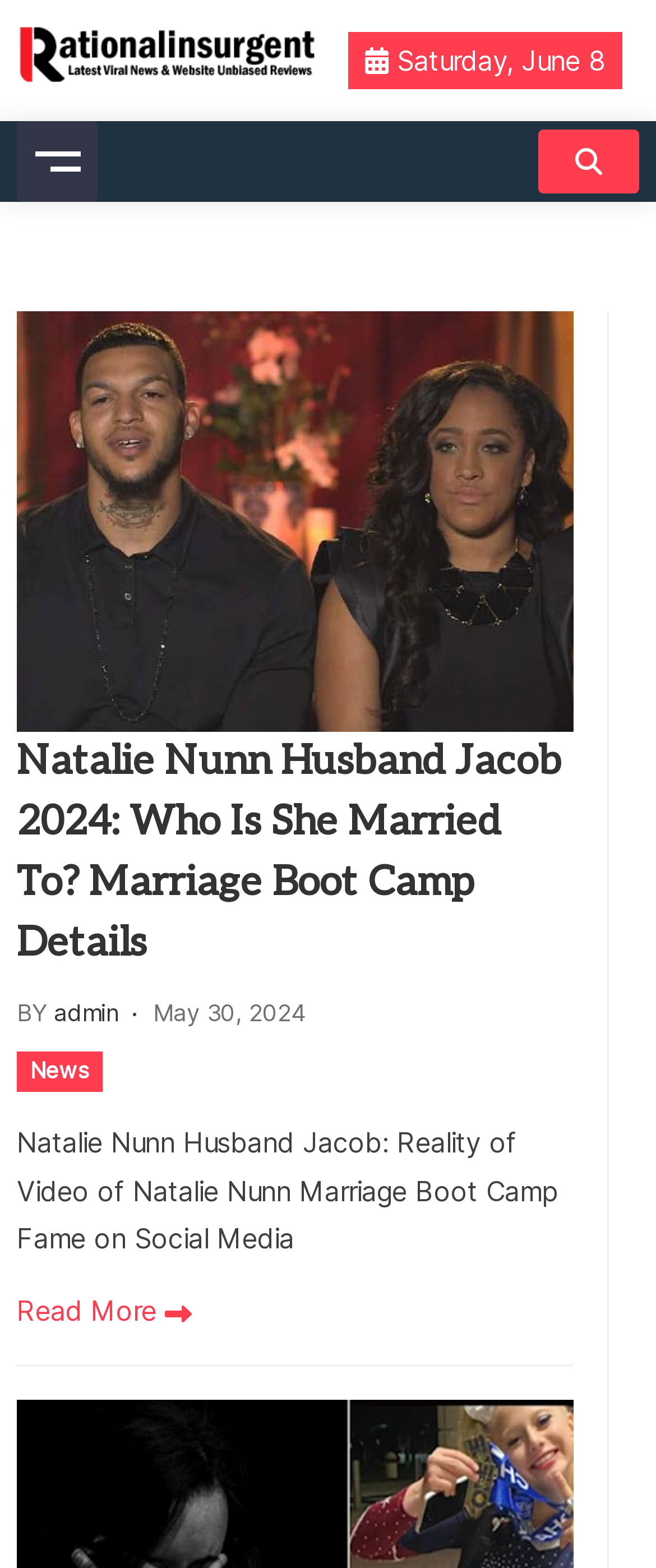Articulate a complete and detailed caption of the webpage elements.

The webpage is a news website with a focus on viral news and unbiased reviews. At the top left corner, there is a logo of "Rationalinsurgent" which is also a clickable link. Next to the logo, there is a heading with the same name. Below the logo, there is a tagline "Latest Viral News & Website Unbiased Reviews". 

On the top right corner, there is a date "Saturday, June 8" and two buttons, one with no text and the other with a search icon. 

The main content of the webpage is an article with a heading "Natalie Nunn Husband Jacob 2024: Who Is She Married To? Marriage Boot Camp Details". The article has a byline "BY admin" and a timestamp "May 30, 2024". There are also links to categories, such as "News", and a "Read More" button at the bottom of the article. The article itself discusses Natalie Nunn's husband Jacob and her appearance on Marriage Boot Camp.